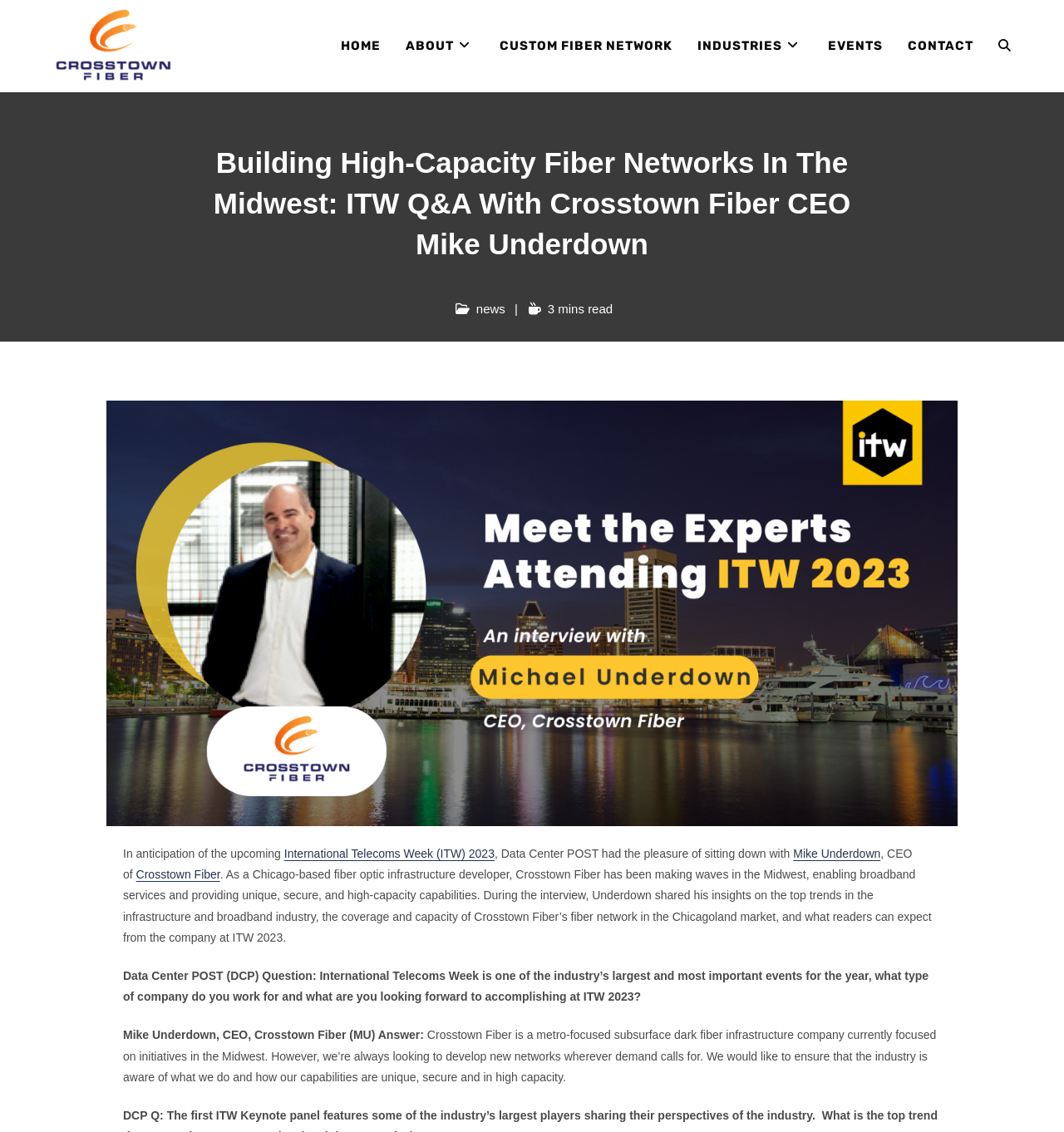Provide the bounding box coordinates for the specified HTML element described in this description: "Toggle website search". The coordinates should be four float numbers ranging from 0 to 1, in the format [left, top, right, bottom].

[0.927, 0.007, 0.962, 0.073]